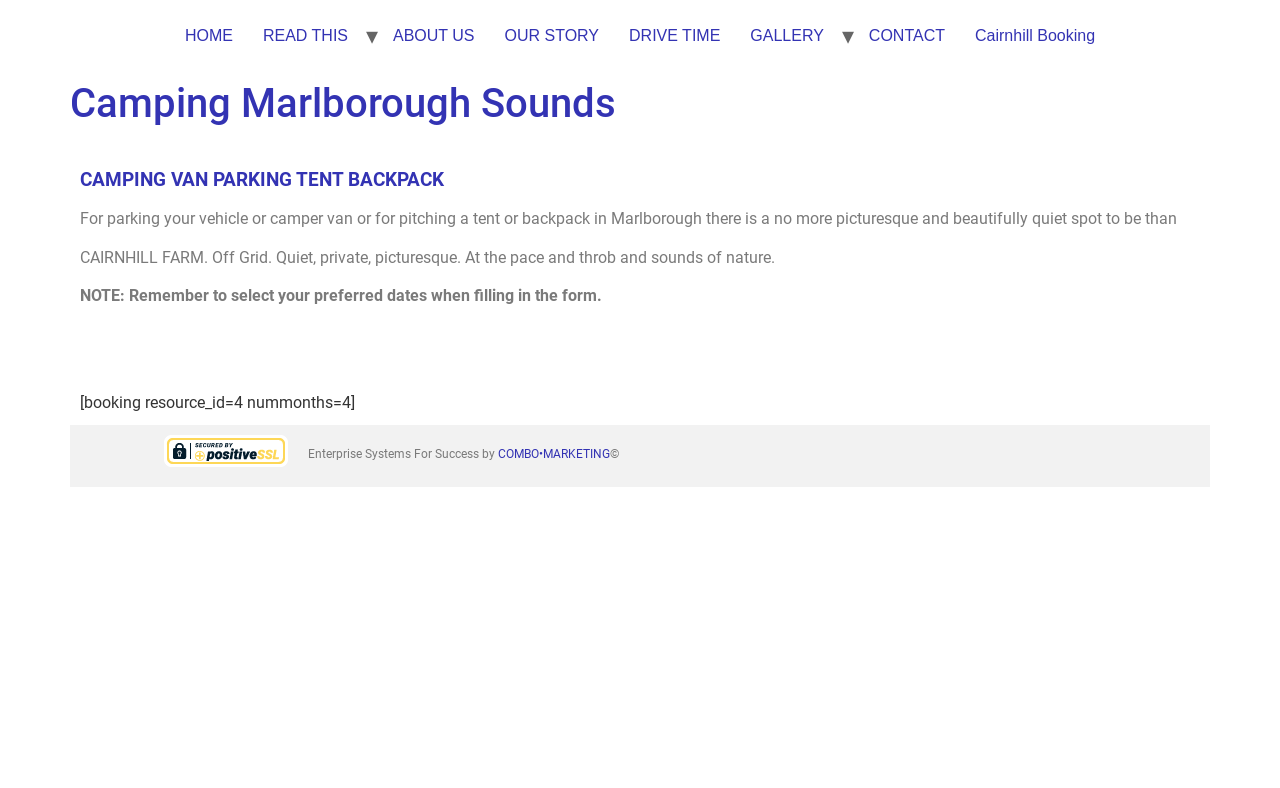Examine the image and give a thorough answer to the following question:
What is the name of the farm?

The name of the farm is mentioned in the heading 'Camping Marlborough Sounds' and also in the description 'CAIRNHILL FARM. Off Grid. Quiet, private, picturesque. At the pace and throb and sounds of nature.'